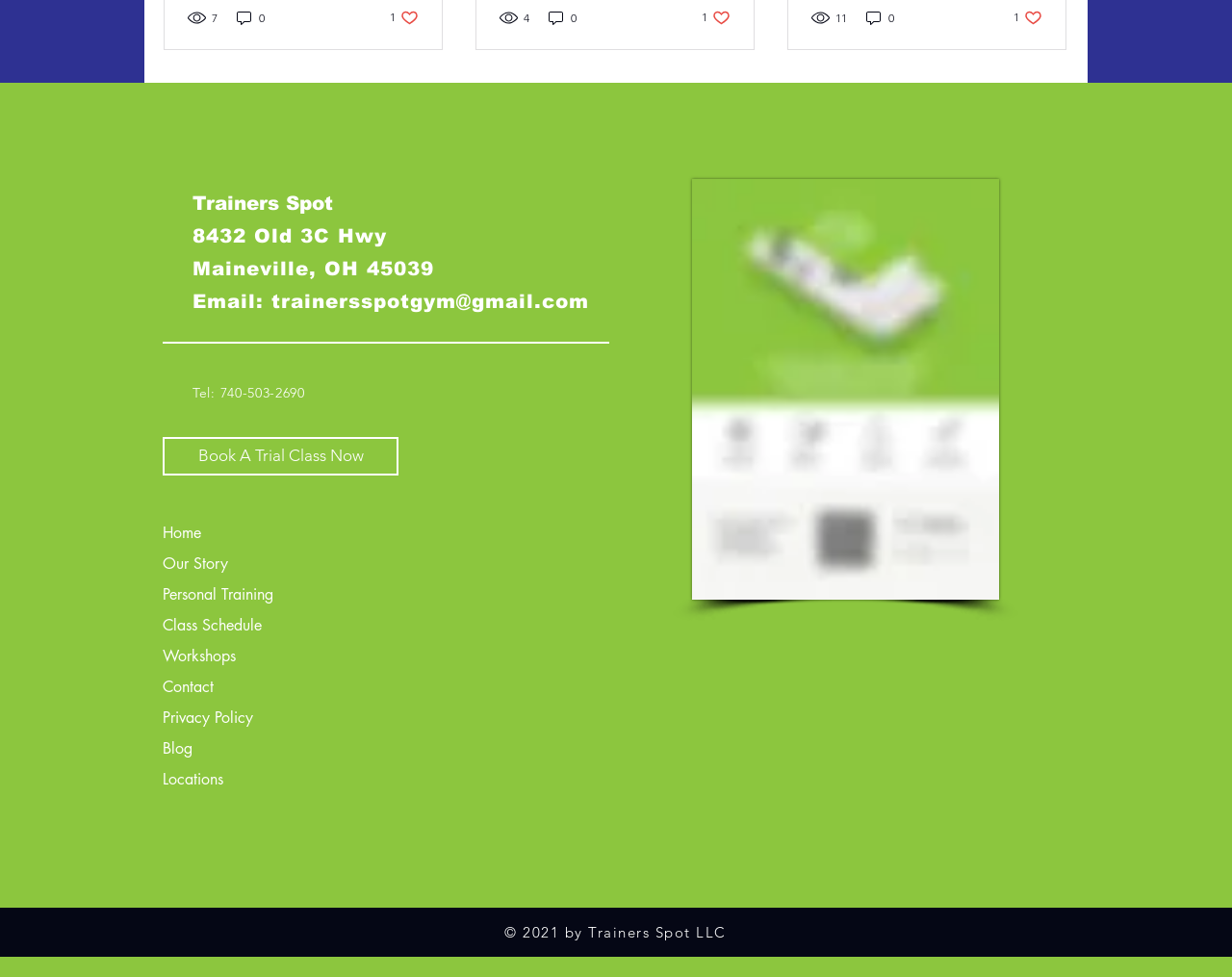Show the bounding box coordinates for the element that needs to be clicked to execute the following instruction: "Visit the 'Home' page". Provide the coordinates in the form of four float numbers between 0 and 1, i.e., [left, top, right, bottom].

[0.132, 0.53, 0.462, 0.562]